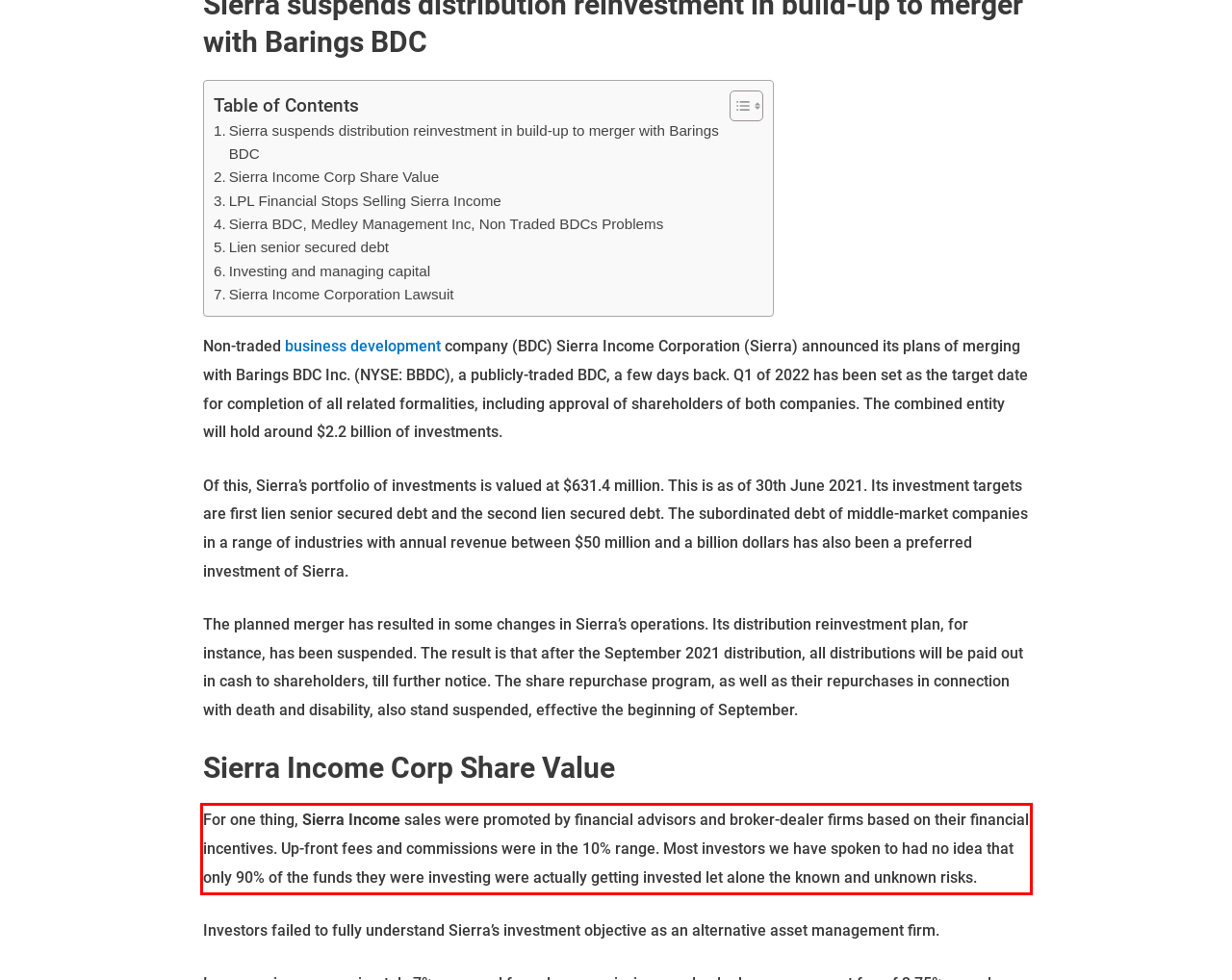Examine the screenshot of the webpage, locate the red bounding box, and perform OCR to extract the text contained within it.

For one thing, Sierra Income sales were promoted by financial advisors and broker-dealer firms based on their financial incentives. Up-front fees and commissions were in the 10% range. Most investors we have spoken to had no idea that only 90% of the funds they were investing were actually getting invested let alone the known and unknown risks.